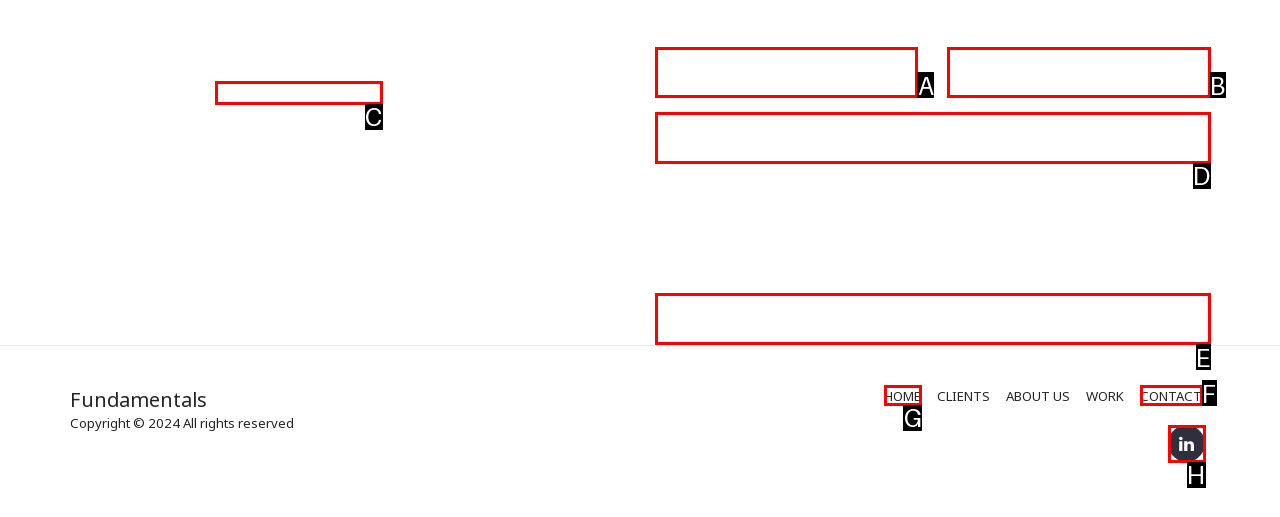Select the correct option from the given choices to perform this task: Go to the HOME page. Provide the letter of that option.

G